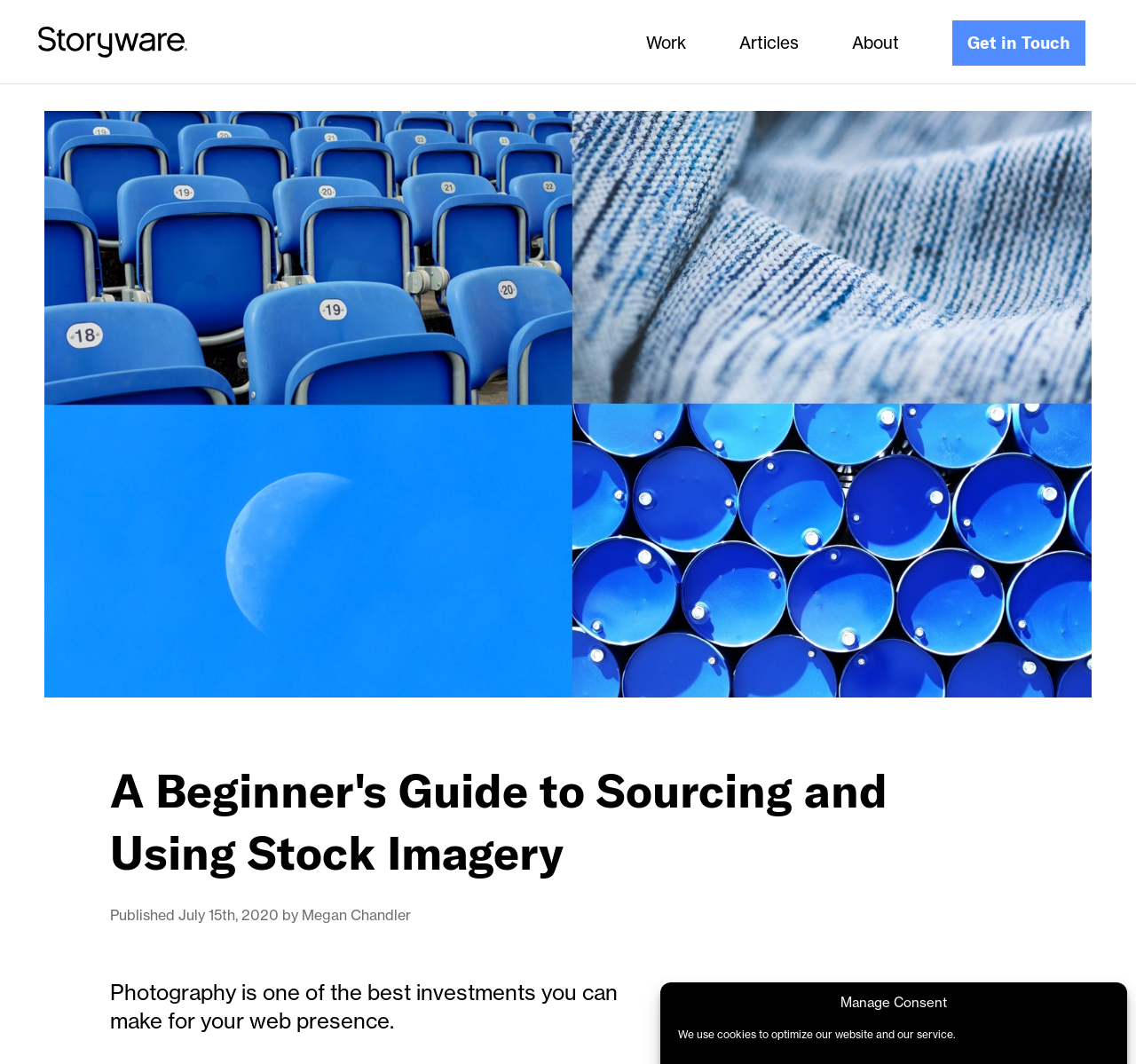Please find the main title text of this webpage.

A Beginner's Guide to Sourcing and Using Stock Imagery